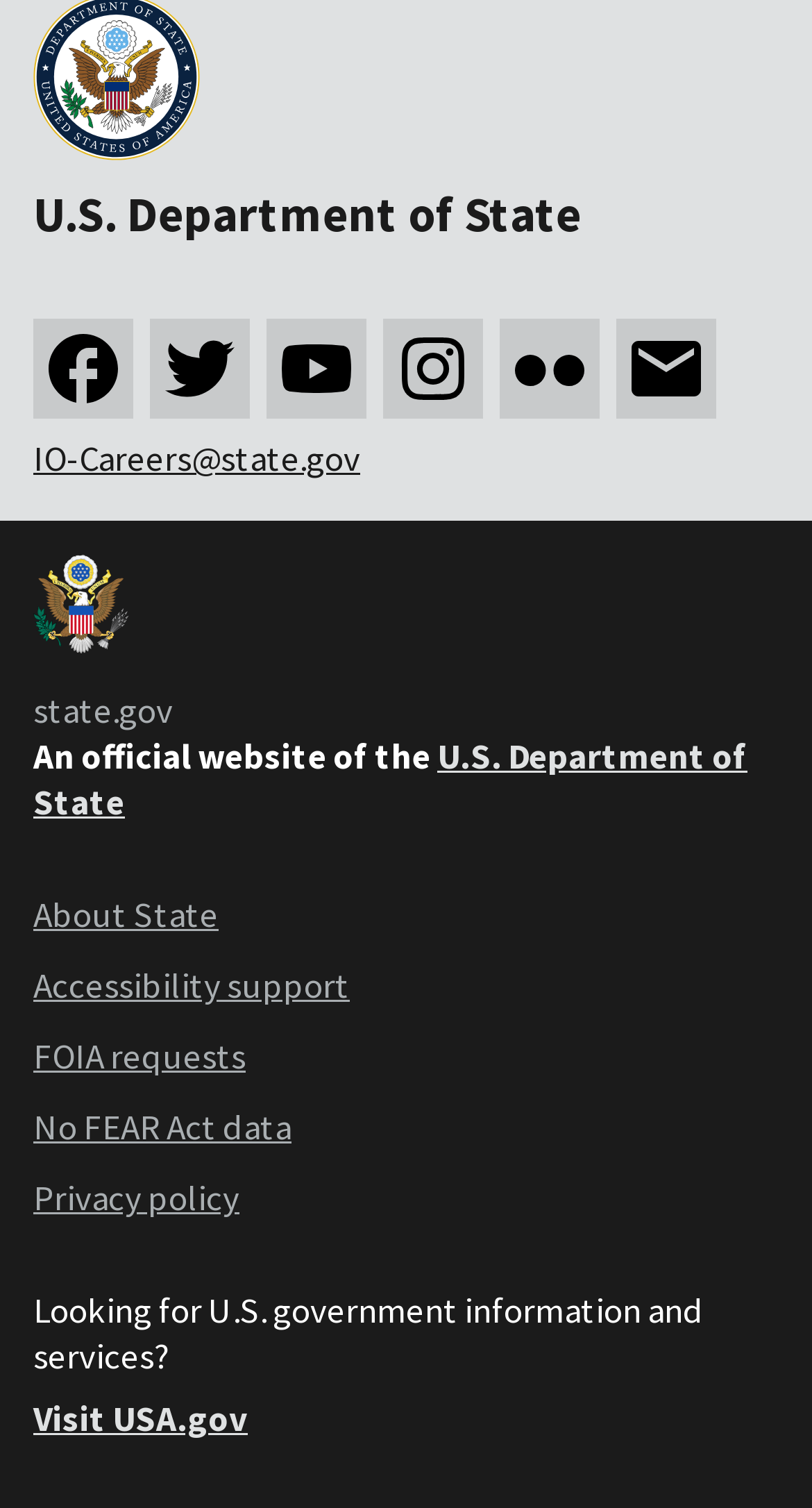Identify the bounding box coordinates of the section to be clicked to complete the task described by the following instruction: "Learn about the U.S. Department of State". The coordinates should be four float numbers between 0 and 1, formatted as [left, top, right, bottom].

[0.041, 0.486, 0.921, 0.547]